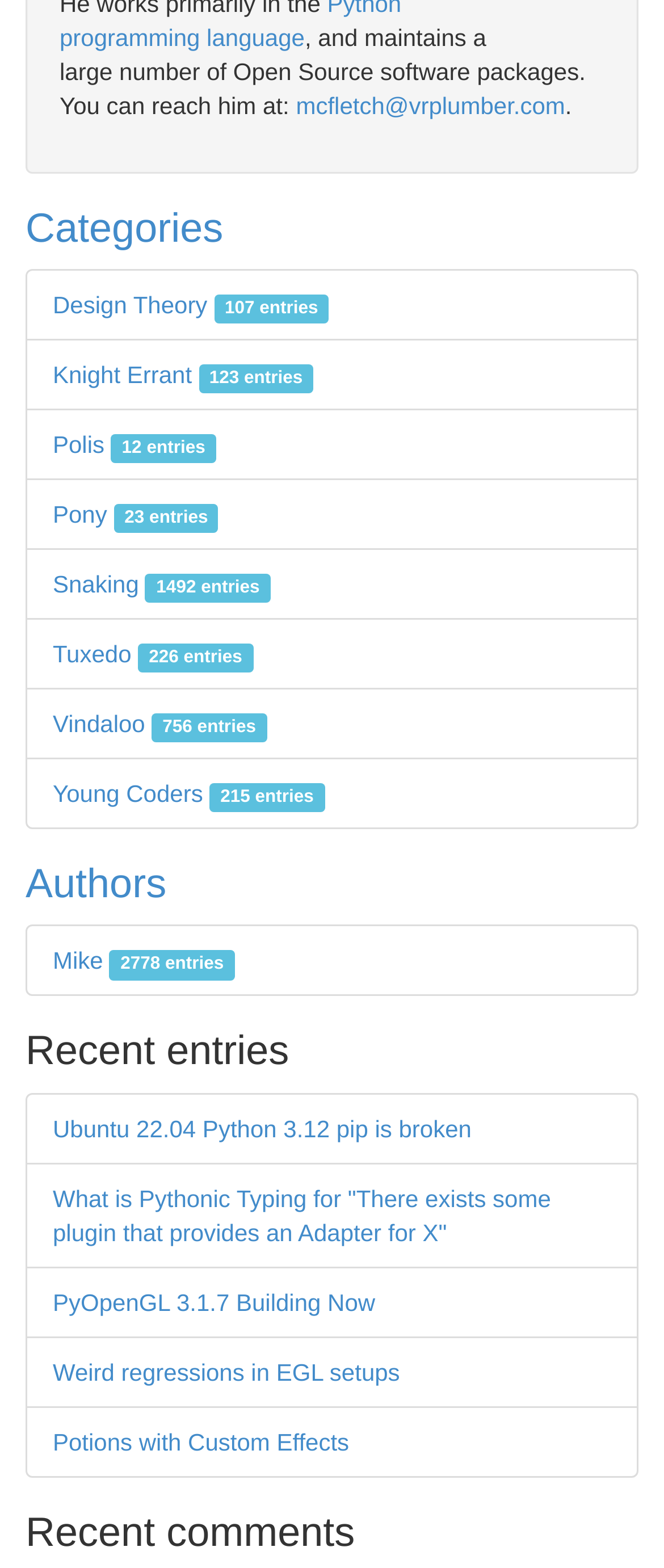What is the topic of the second recent comment?
Please provide a detailed and thorough answer to the question.

The second recent comment can be found under the 'Recent comments' heading, and it is the second link listed, which says 'What is Pythonic Typing for "There exists some plugin that provides an Adapter for X"'.